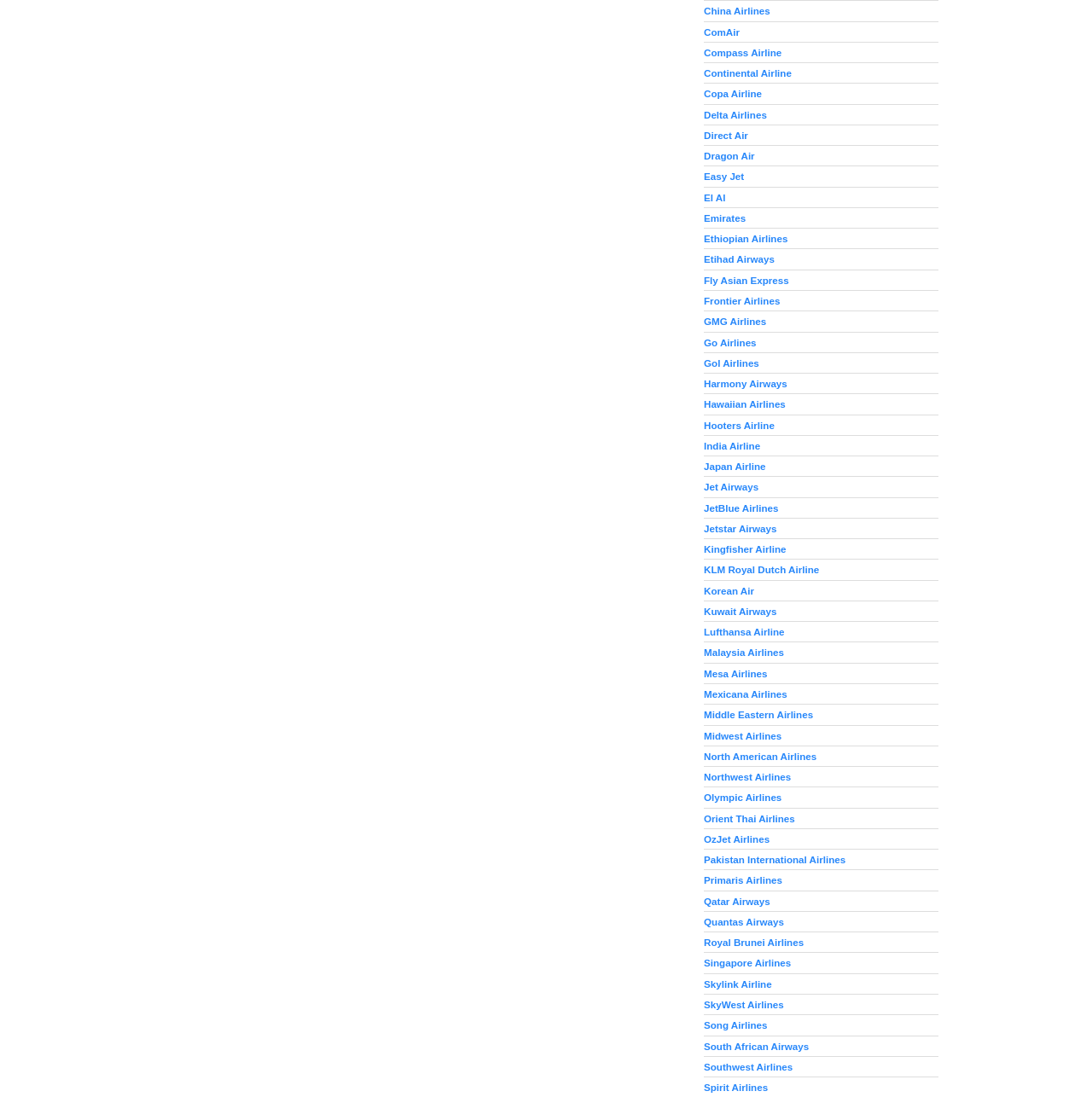Determine the bounding box coordinates of the clickable region to follow the instruction: "Visit Delta Airlines".

[0.645, 0.099, 0.702, 0.109]